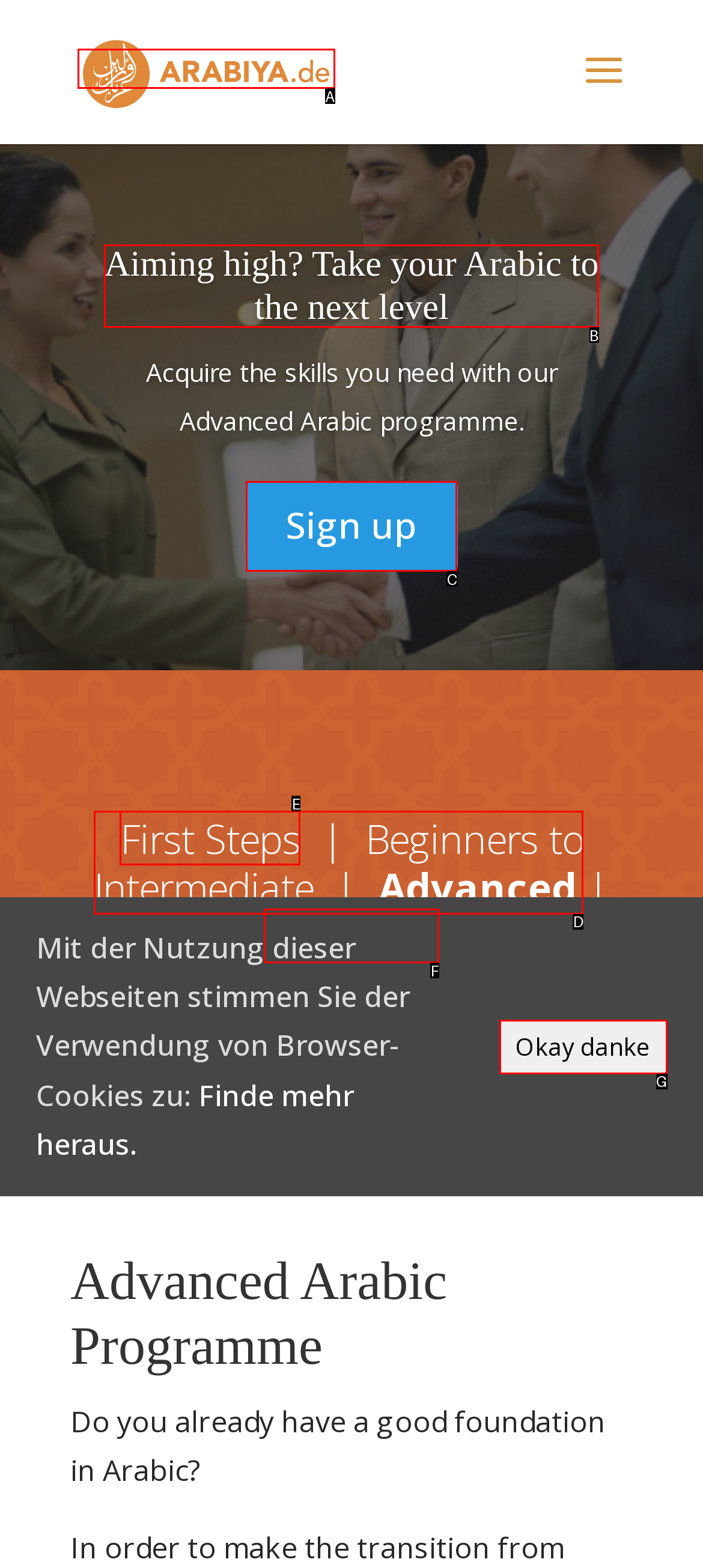Using the description: Sign up, find the best-matching HTML element. Indicate your answer with the letter of the chosen option.

C